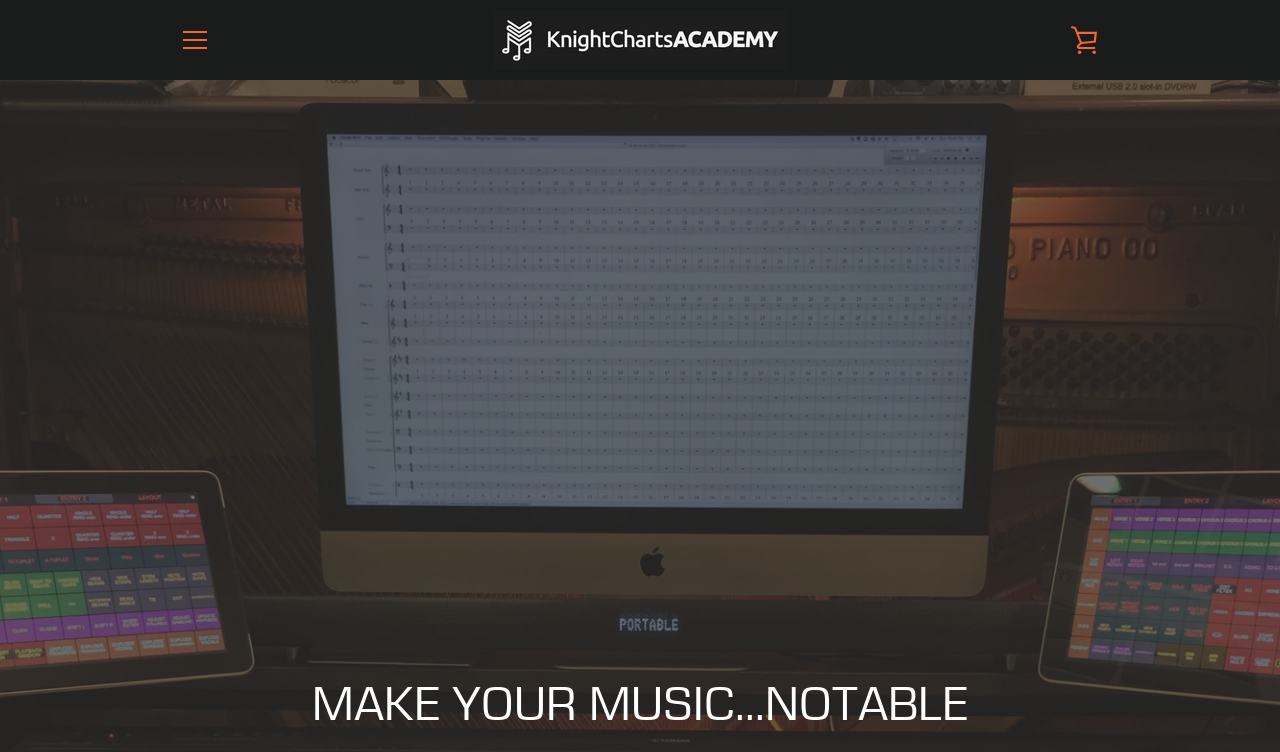Explain the webpage's design and content in an elaborate manner.

The webpage is a training platform for church music creatives, specifically KnightCharts Academy. At the top-left corner, there is a "Skip to content" link. Next to it, on the top-center, is a "MENU" button. On the top-right corner, there is a "VIEW CART" link. 

Below the top section, the KnightCharts Academy logo is prominently displayed, which is also a link. 

The main content area is dominated by a heading that reads "MAKE YOUR MUSIC...NOTABLE", taking up most of the screen's real estate. This heading is positioned near the bottom of the page, leaving a significant amount of empty space above it.